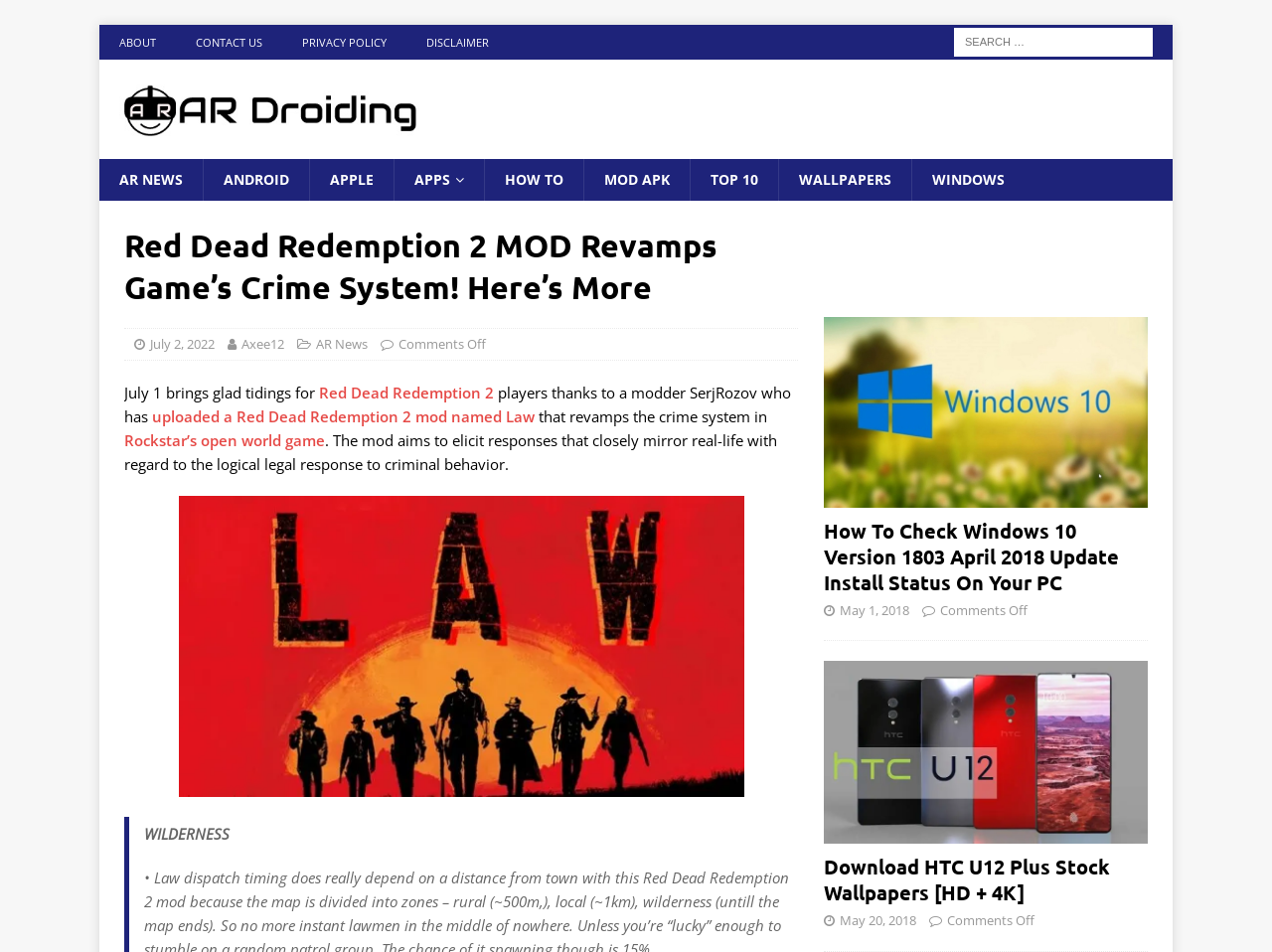What is the purpose of the Law mod?
Refer to the image and give a detailed answer to the query.

I found the answer by reading the sentence 'The mod aims to elicit responses that closely mirror real-life with regard to the logical legal response to criminal behavior.' in the article.